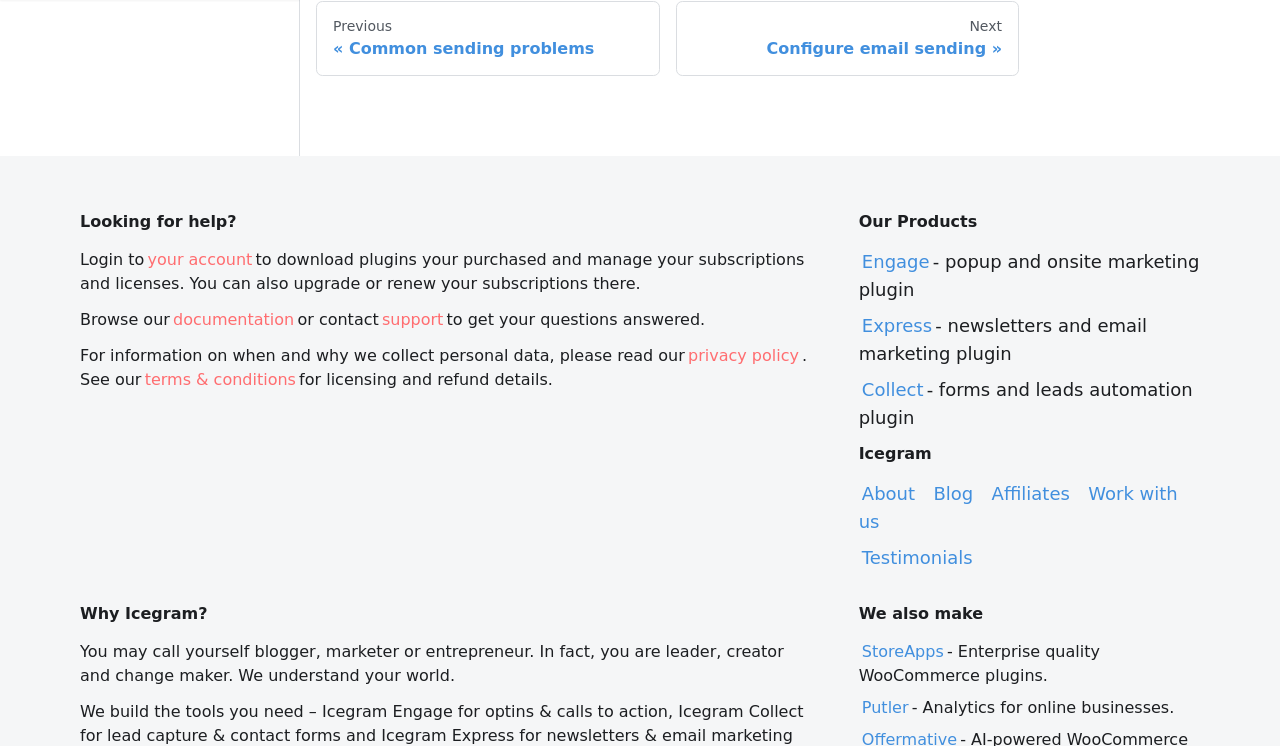Please determine the bounding box coordinates of the element's region to click in order to carry out the following instruction: "Create a new email list". The coordinates should be four float numbers between 0 and 1, i.e., [left, top, right, bottom].

[0.025, 0.011, 0.229, 0.054]